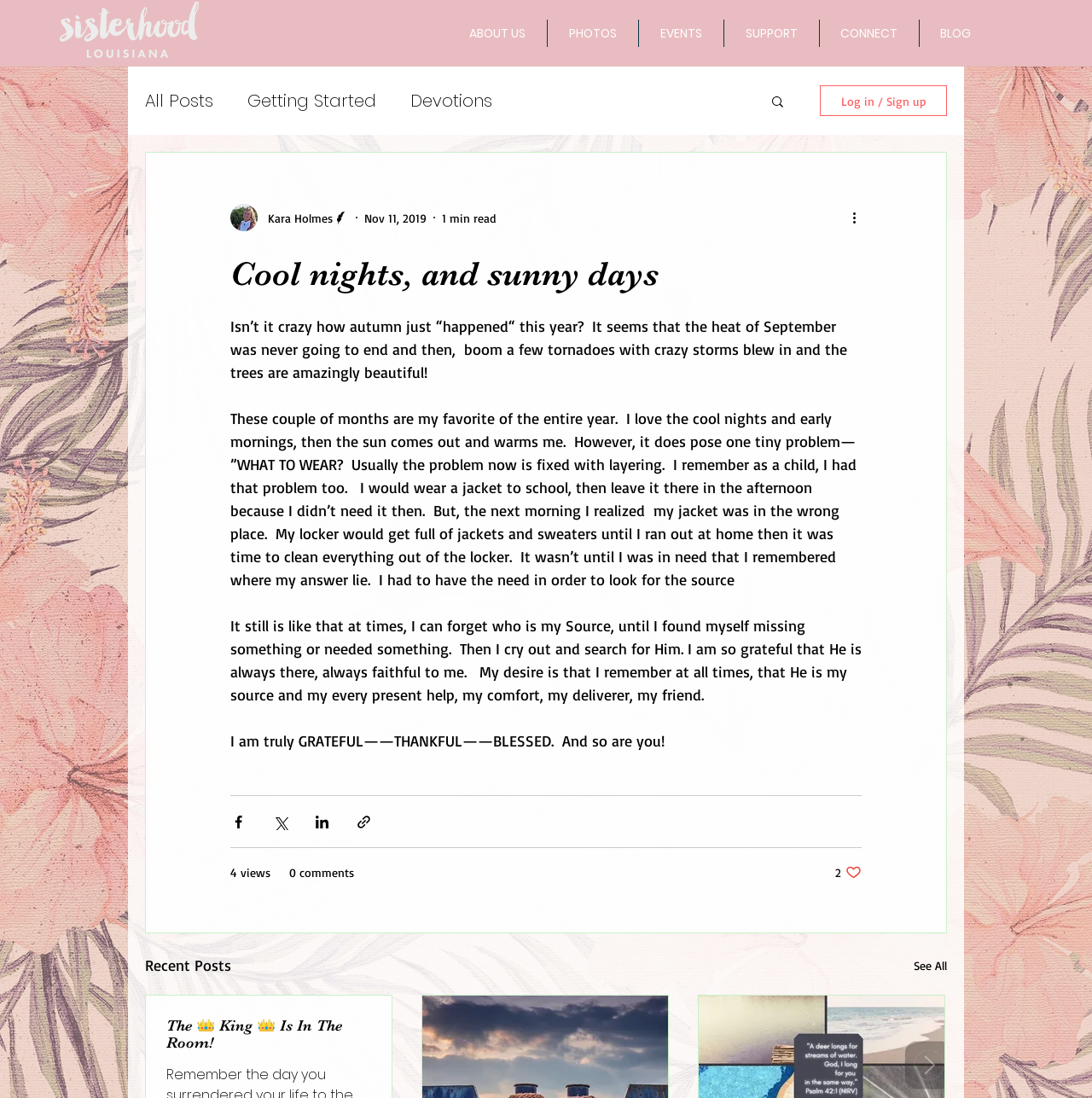Indicate the bounding box coordinates of the element that needs to be clicked to satisfy the following instruction: "Share the post via Facebook". The coordinates should be four float numbers between 0 and 1, i.e., [left, top, right, bottom].

[0.211, 0.741, 0.226, 0.756]